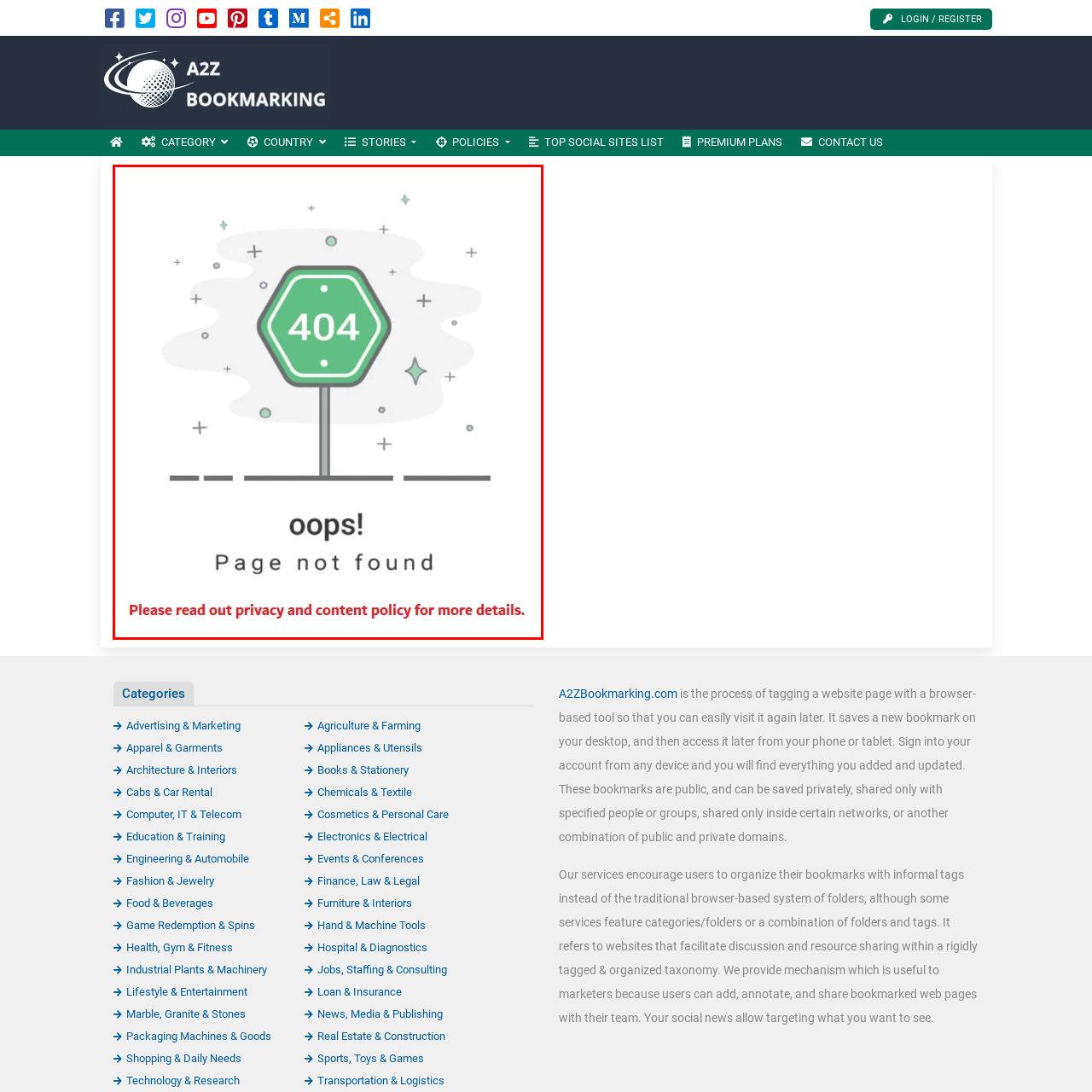Describe extensively the contents of the image within the red-bordered area.

The image displays a playful and visually engaging "404 Page Not Found" graphic. At the center of the illustration is a stylized, green stop sign shaped like an octagon, prominently displaying the "404" error code. The background is sprinkled with whimsical elements, including small stars and bubbles, which create a light-hearted atmosphere around the message. Beneath the sign, in bold red text, the words "oops! Page not found" convey a friendly yet informative tone, directing users' attention to the error. This design effectively communicates the concept of an inaccessible webpage while maintaining an inviting aesthetic, ideal for a friendly user experience on a bookmarking site.